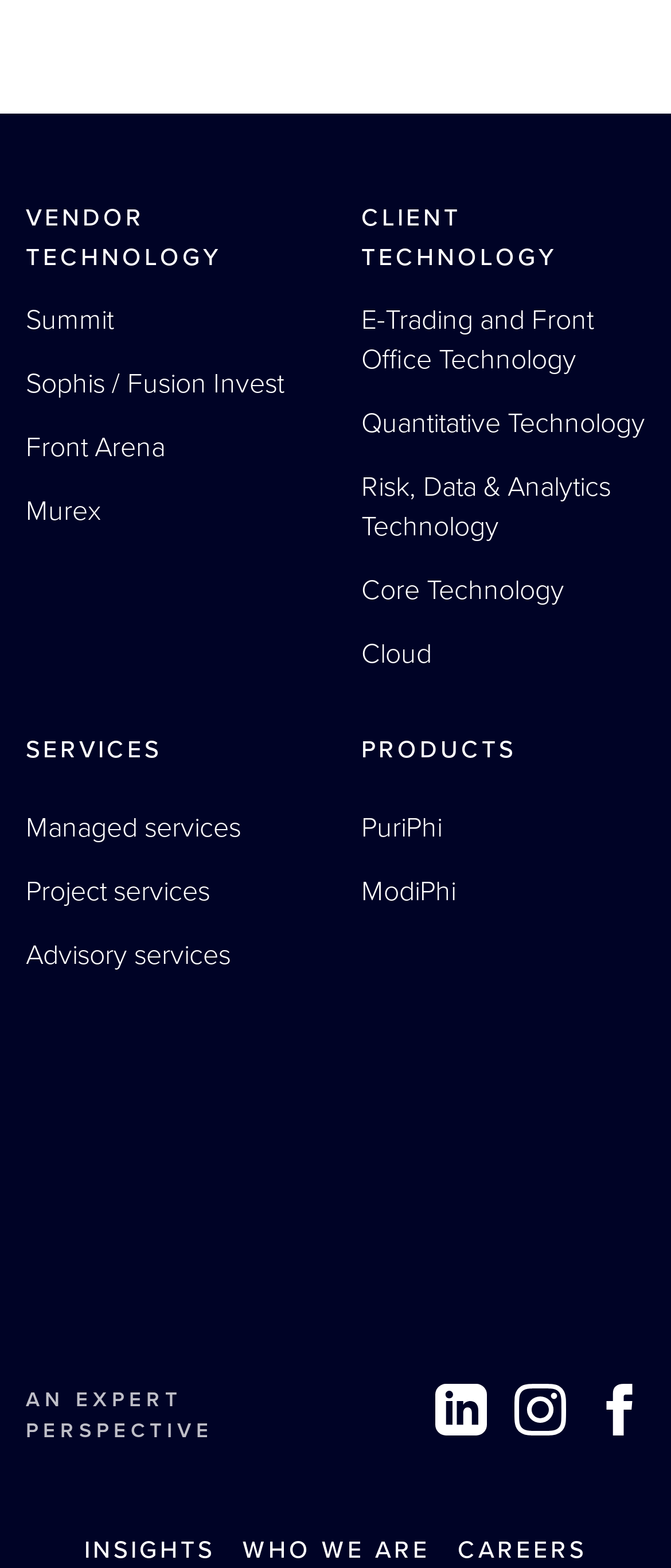Find the bounding box coordinates of the clickable area that will achieve the following instruction: "Go to Summit".

[0.038, 0.191, 0.169, 0.216]